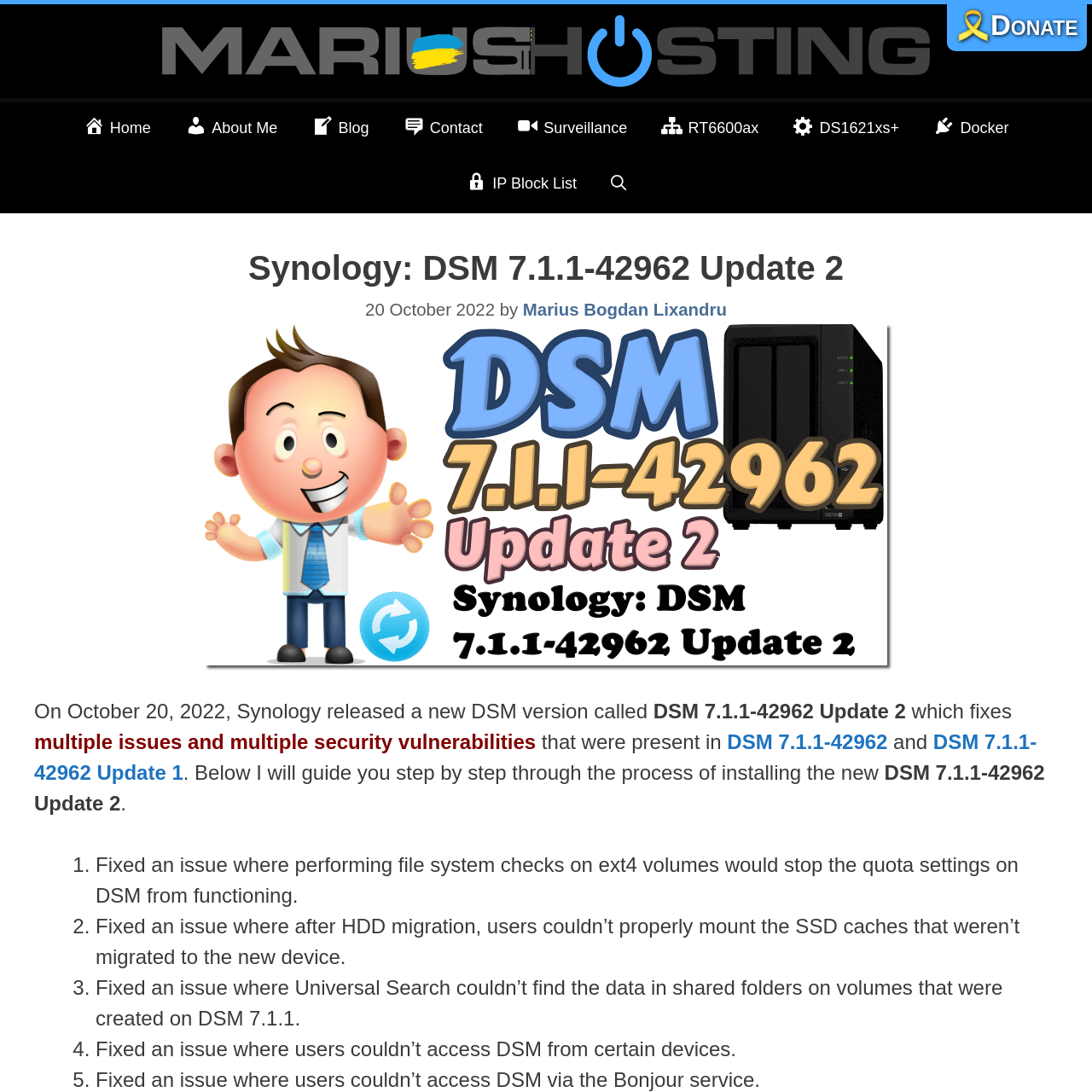Indicate the bounding box coordinates of the element that must be clicked to execute the instruction: "Go to the next page". The coordinates should be given as four float numbers between 0 and 1, i.e., [left, top, right, bottom].

None